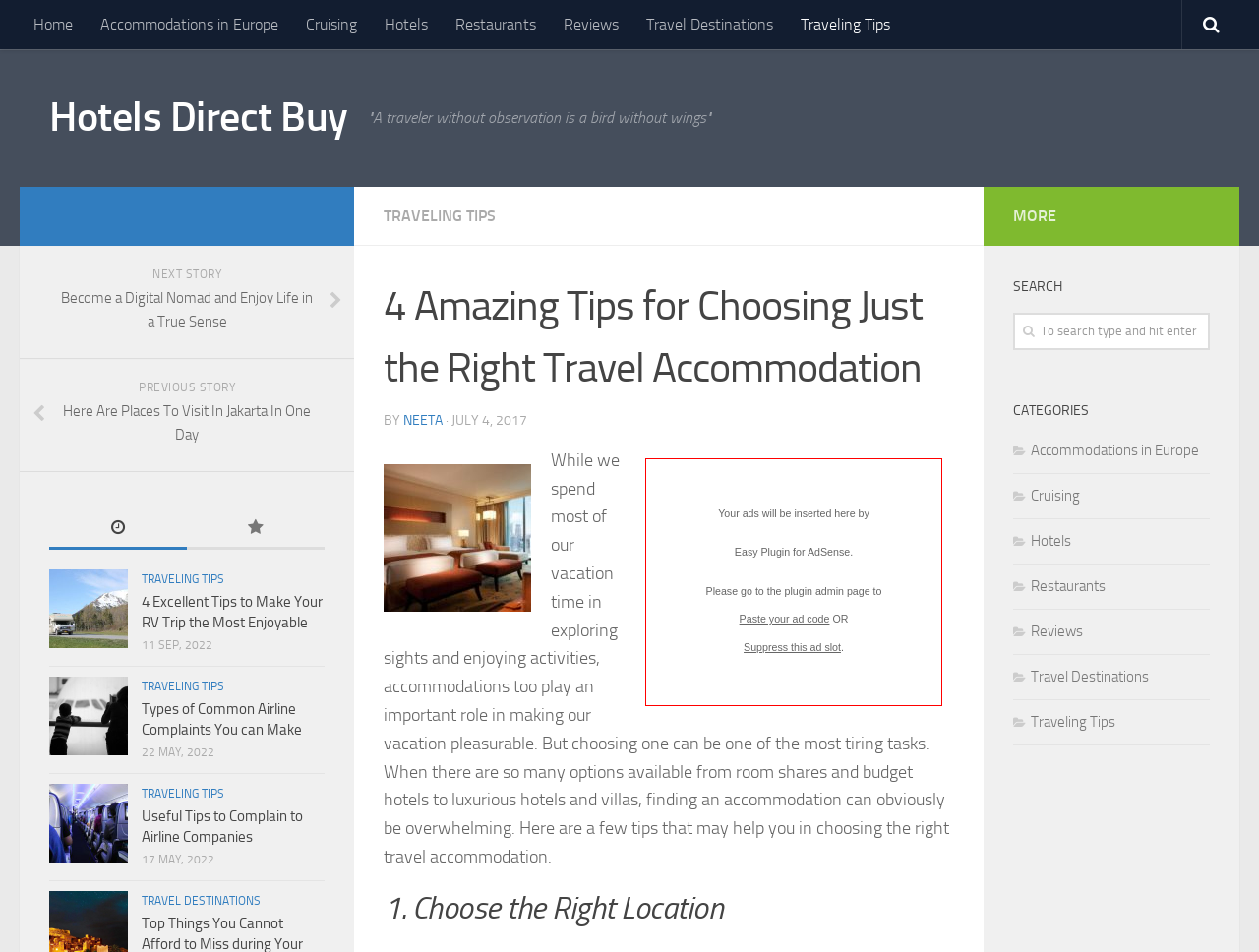What is the quote displayed on the webpage?
Answer the question with a thorough and detailed explanation.

I found the quote by looking at the StaticText element with ID 142, which has the text 'A traveler without observation is a bird without wings'.